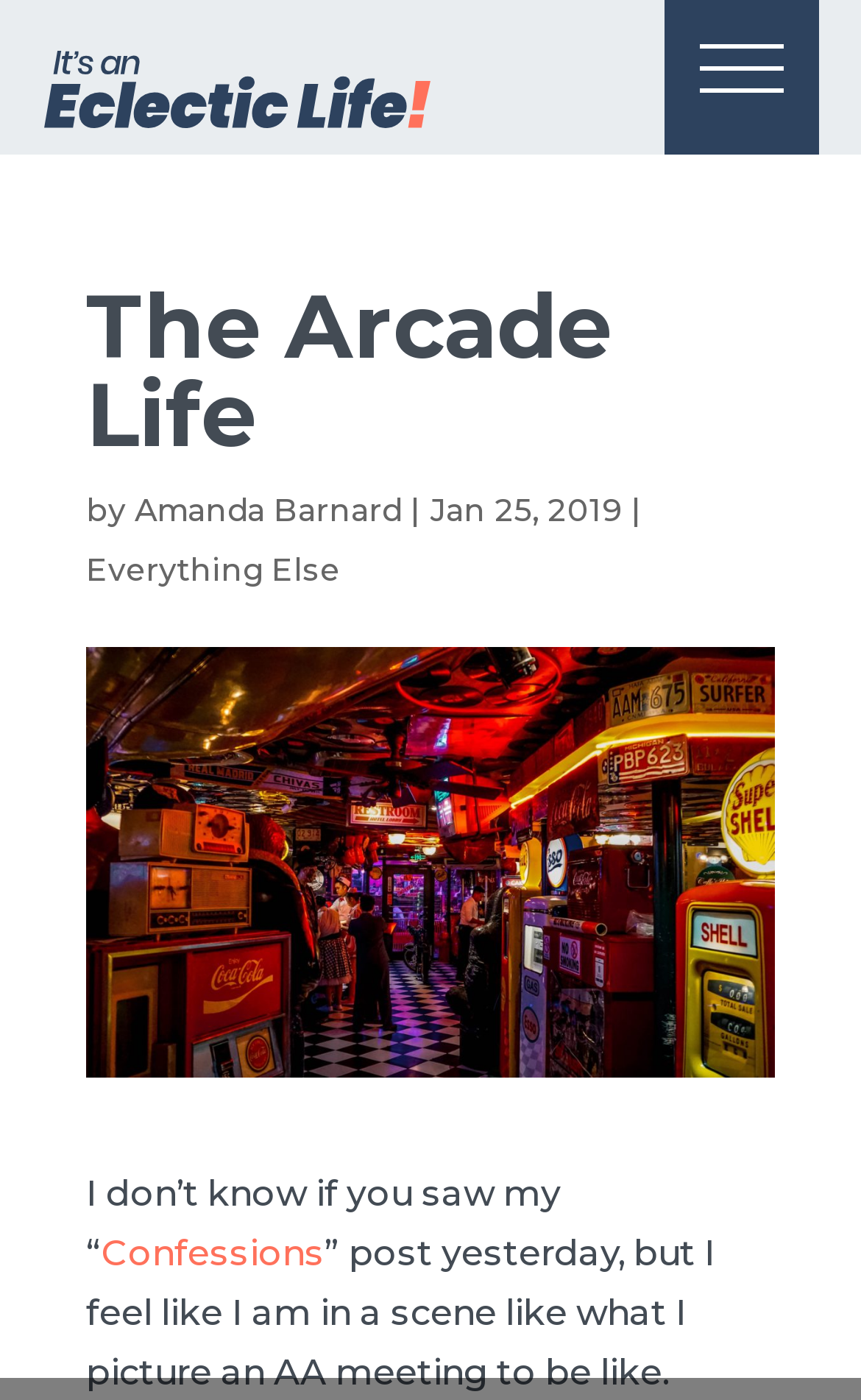Respond concisely with one word or phrase to the following query:
What is the title of the referenced post?

Confessions